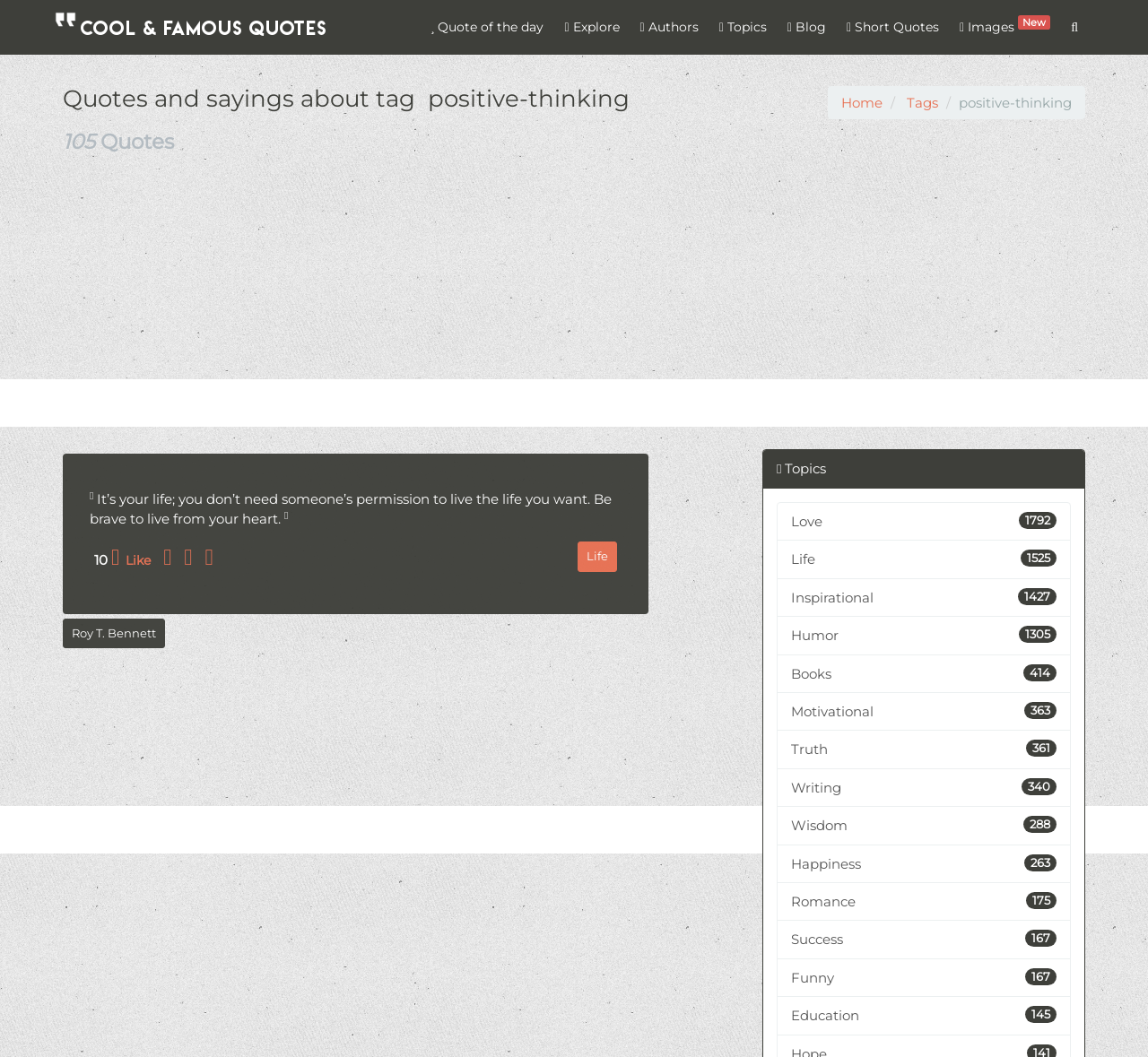Please find the bounding box for the following UI element description. Provide the coordinates in (top-left x, top-left y, bottom-right x, bottom-right y) format, with values between 0 and 1: alt="Cool & Famous Quotes logo"

[0.043, 0.0, 0.288, 0.051]